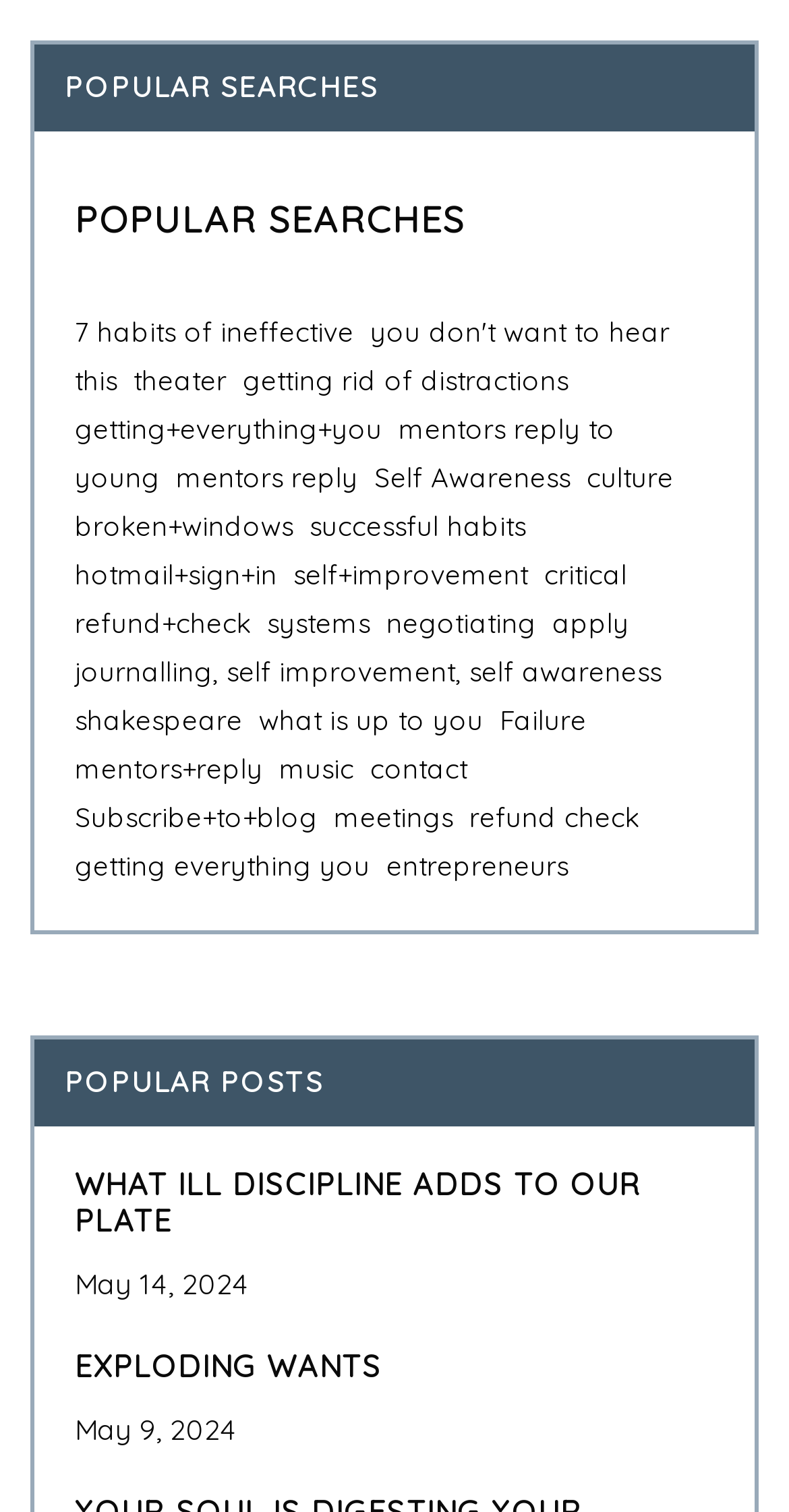Please provide a one-word or short phrase answer to the question:
How many links are there in the popular searches section?

15